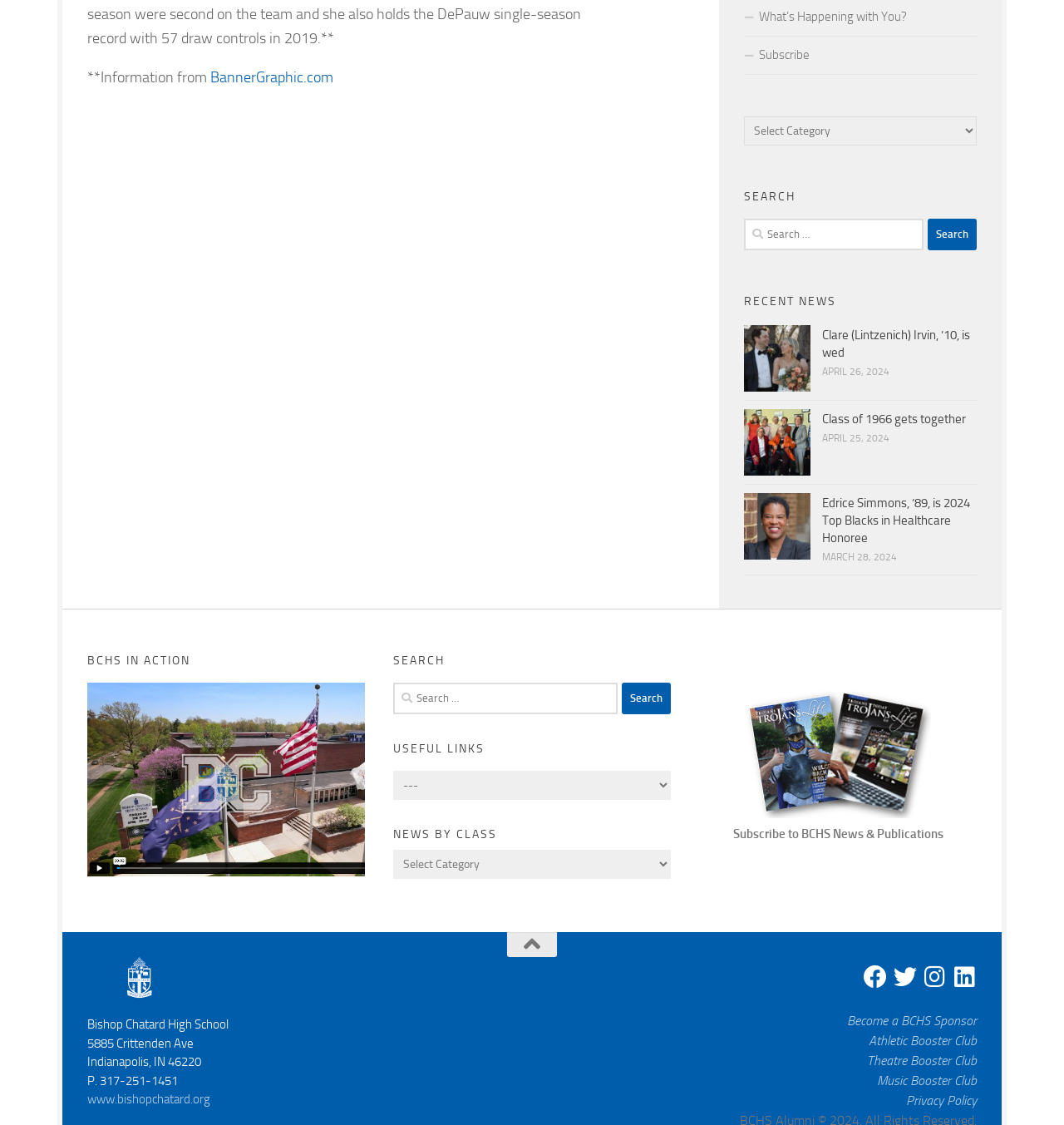Identify the bounding box for the described UI element. Provide the coordinates in (top-left x, top-left y, bottom-right x, bottom-right y) format with values ranging from 0 to 1: Music Booster Club

[0.824, 0.954, 0.918, 0.968]